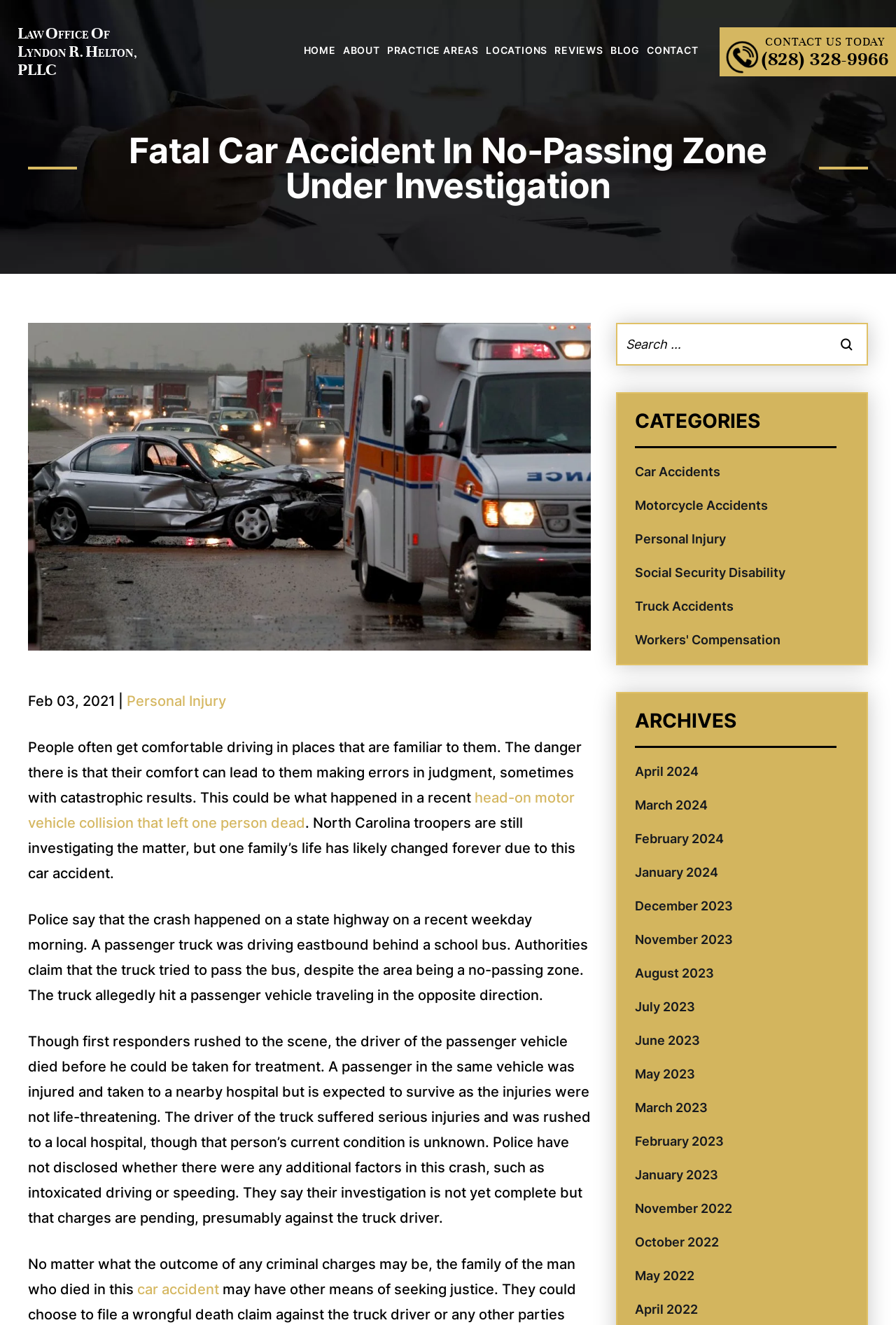Determine the bounding box coordinates of the region to click in order to accomplish the following instruction: "Click the 'CONTACT US TODAY' button". Provide the coordinates as four float numbers between 0 and 1, specifically [left, top, right, bottom].

[0.854, 0.026, 0.988, 0.037]